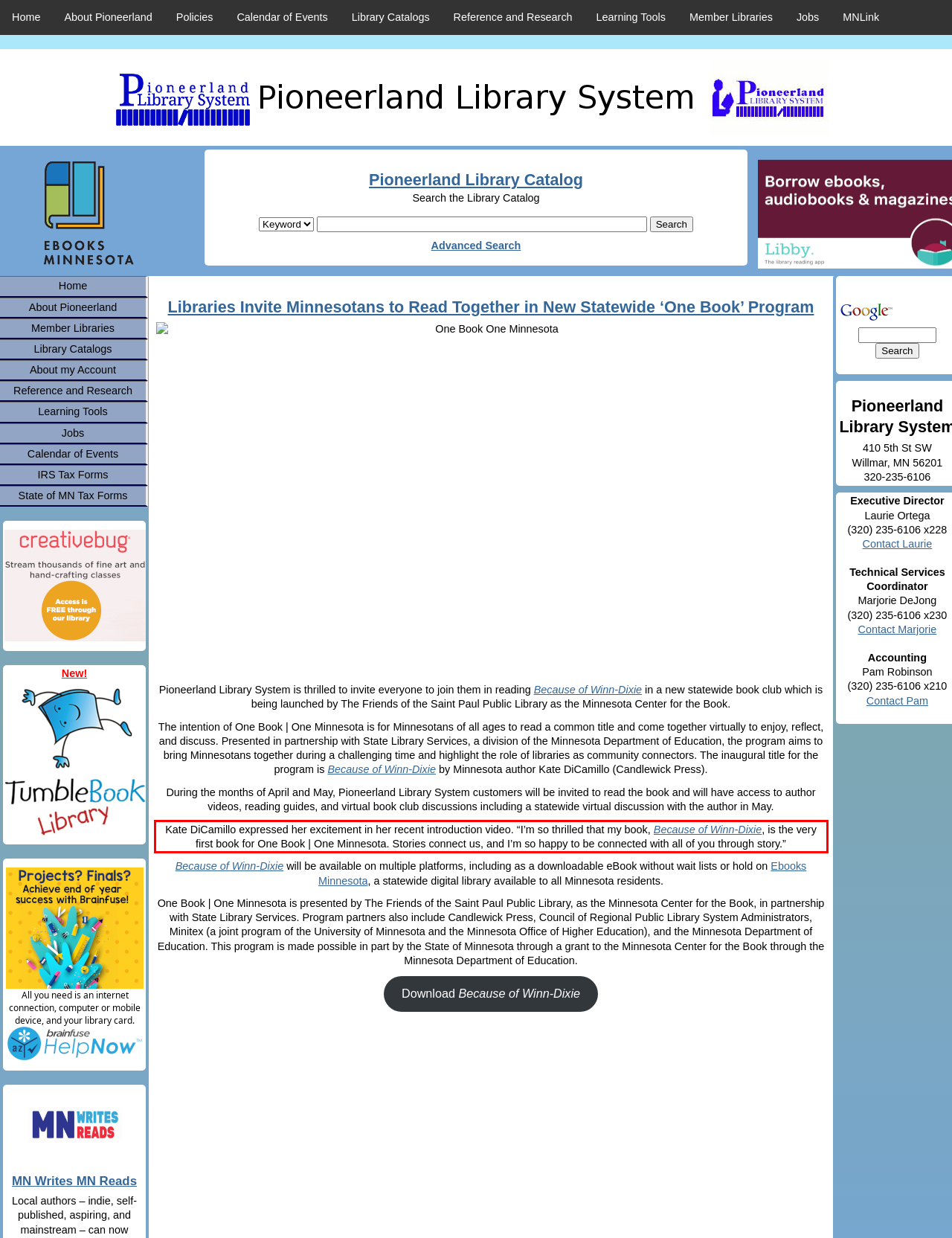Analyze the screenshot of the webpage that features a red bounding box and recognize the text content enclosed within this red bounding box.

Kate DiCamillo expressed her excitement in her recent introduction video. “I’m so thrilled that my book, Because of Winn-Dixie, is the very first book for One Book | One Minnesota. Stories connect us, and I’m so happy to be connected with all of you through story.”